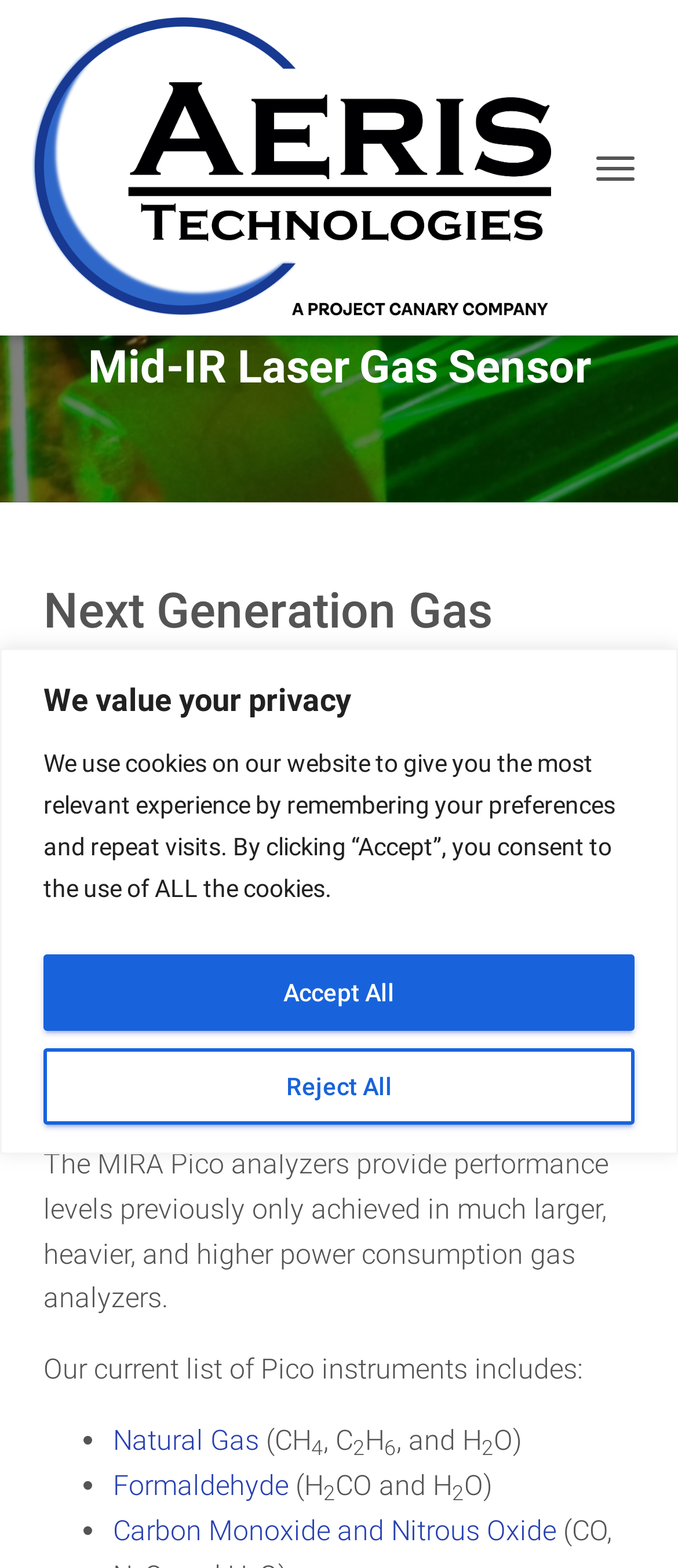Please identify the coordinates of the bounding box that should be clicked to fulfill this instruction: "Click the Aeris Technologies link".

[0.038, 0.011, 0.851, 0.203]